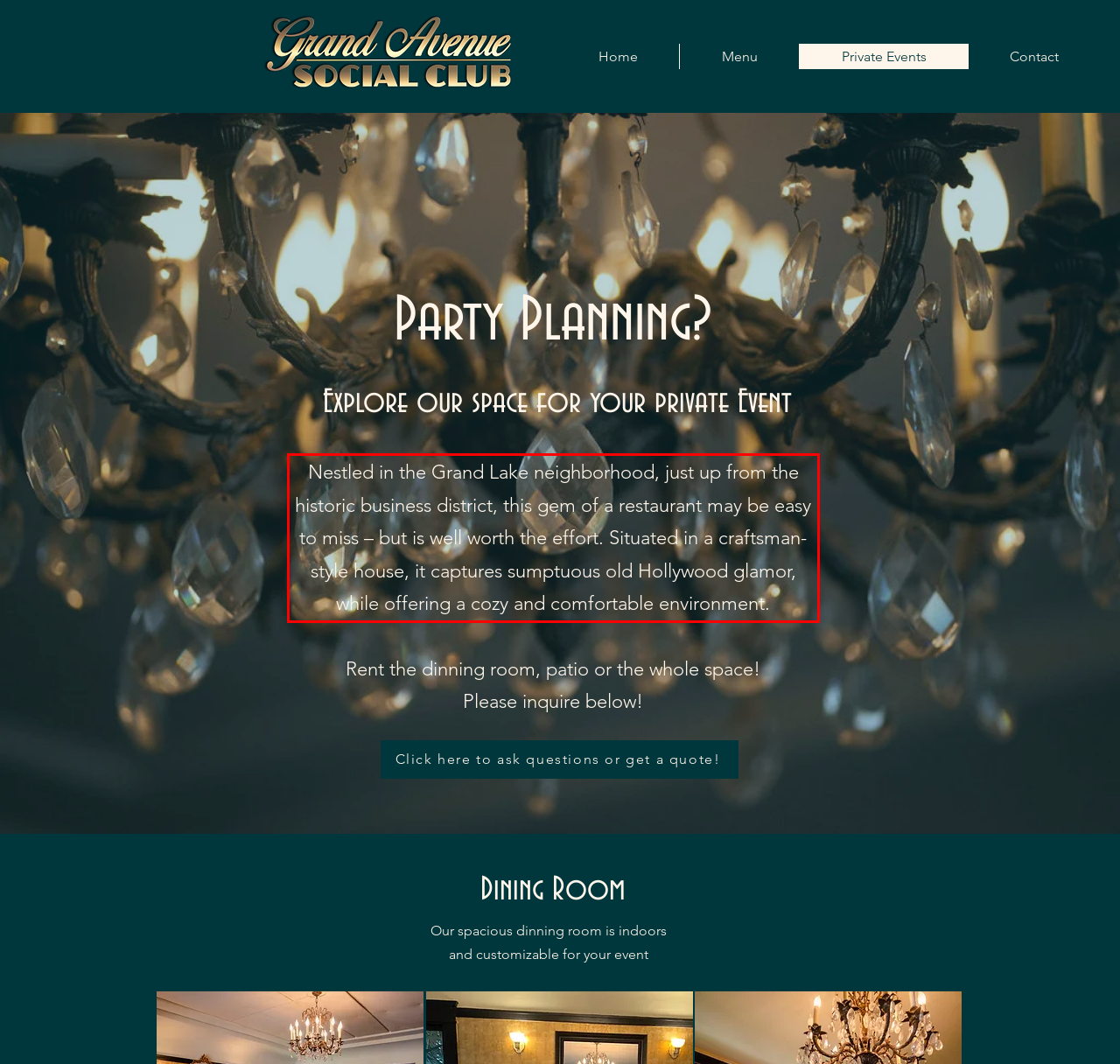There is a screenshot of a webpage with a red bounding box around a UI element. Please use OCR to extract the text within the red bounding box.

Nestled in the Grand Lake neighborhood, just up from the historic business district, this gem of a restaurant may be easy to miss – but is well worth the effort. Situated in a craftsman-style house, it captures sumptuous old Hollywood glamor, while offering a cozy and comfortable environment.